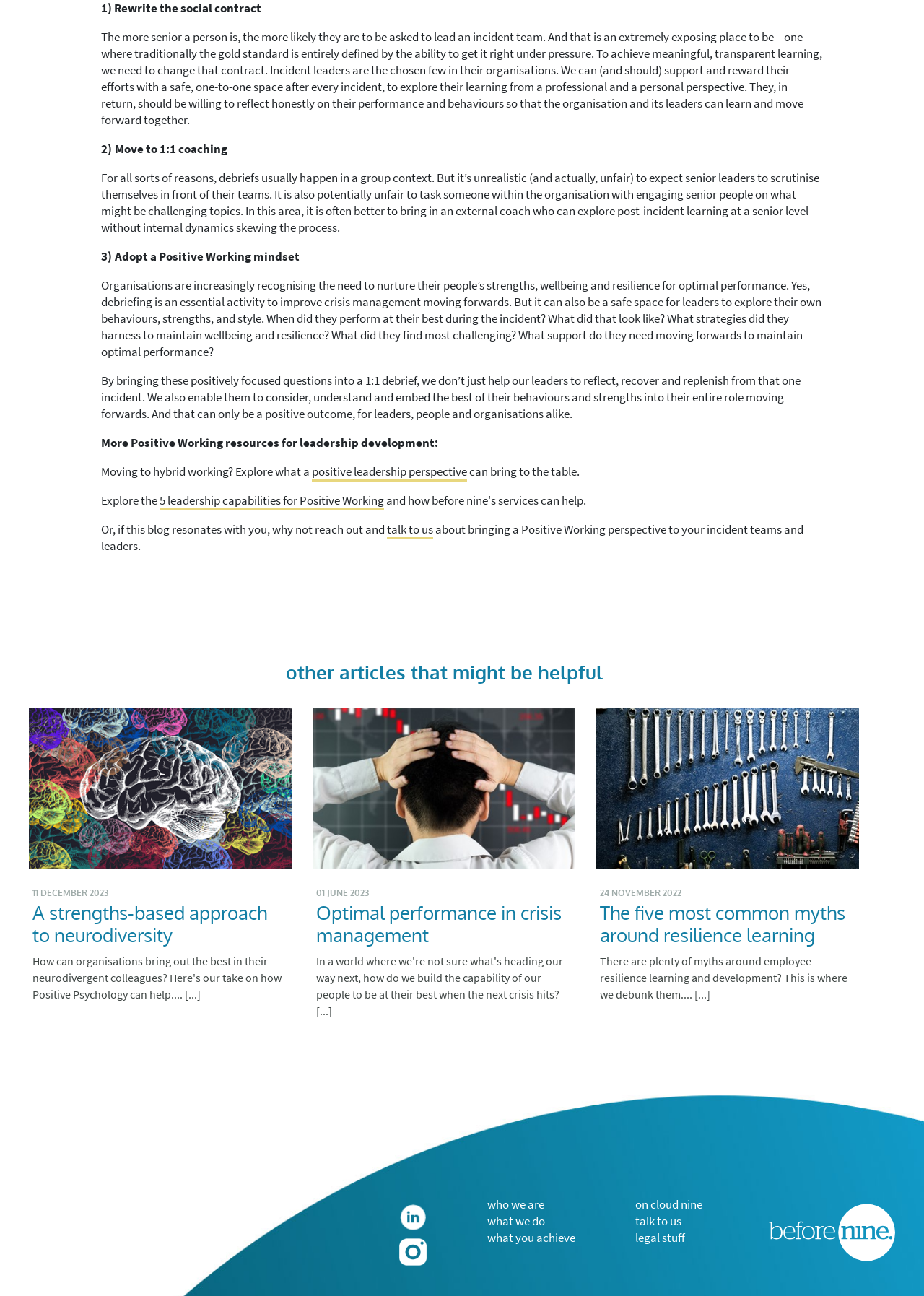What is the name of the organization or company behind the webpage?
Look at the screenshot and provide an in-depth answer.

At the bottom of the webpage, I found a link to 'on cloud nine' and another link to 'before nine', which suggests that 'before nine' is the name of the organization or company behind the webpage.